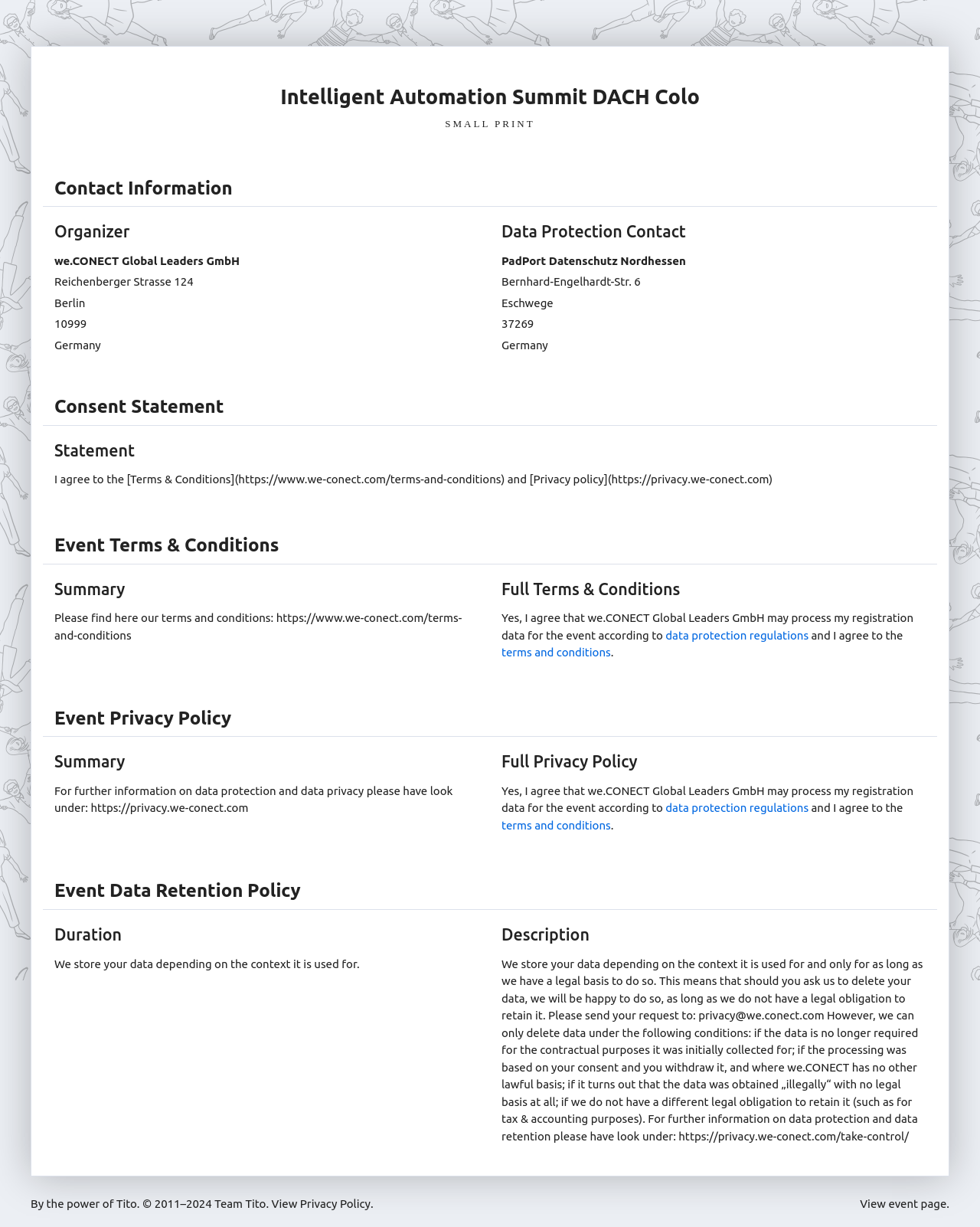Detail the various sections and features of the webpage.

The webpage appears to be a terms and conditions page for the Intelligent Automation Summit DACH Colo event. At the top, there is a heading that reads "Intelligent Automation Summit DACH Colo" followed by the text "SMALL PRINT" in a smaller font.

Below this, there are several sections of information, each with its own heading. The first section is "Contact Information", which lists the organizer's details, including their company name, address, and city.

To the right of this section is "Data Protection Contact", which provides similar information for the data protection contact.

Further down the page, there are sections for "Consent Statement", "Event Terms & Conditions", "Event Privacy Policy", and "Event Data Retention Policy". Each of these sections has a heading and a brief summary or description of the terms and conditions.

The "Consent Statement" section has a checkbox and a statement that users must agree to the terms and conditions and privacy policy. The "Event Terms & Conditions" section has a link to the full terms and conditions, while the "Event Privacy Policy" section has a link to the full privacy policy.

The "Event Data Retention Policy" section explains how the event organizers store and retain user data, including the duration and description of the data retention.

At the very bottom of the page, there are three links: "By the power of Tito. © 2011–2024 Team Tito.", "View Privacy Policy.", and "View event page.".